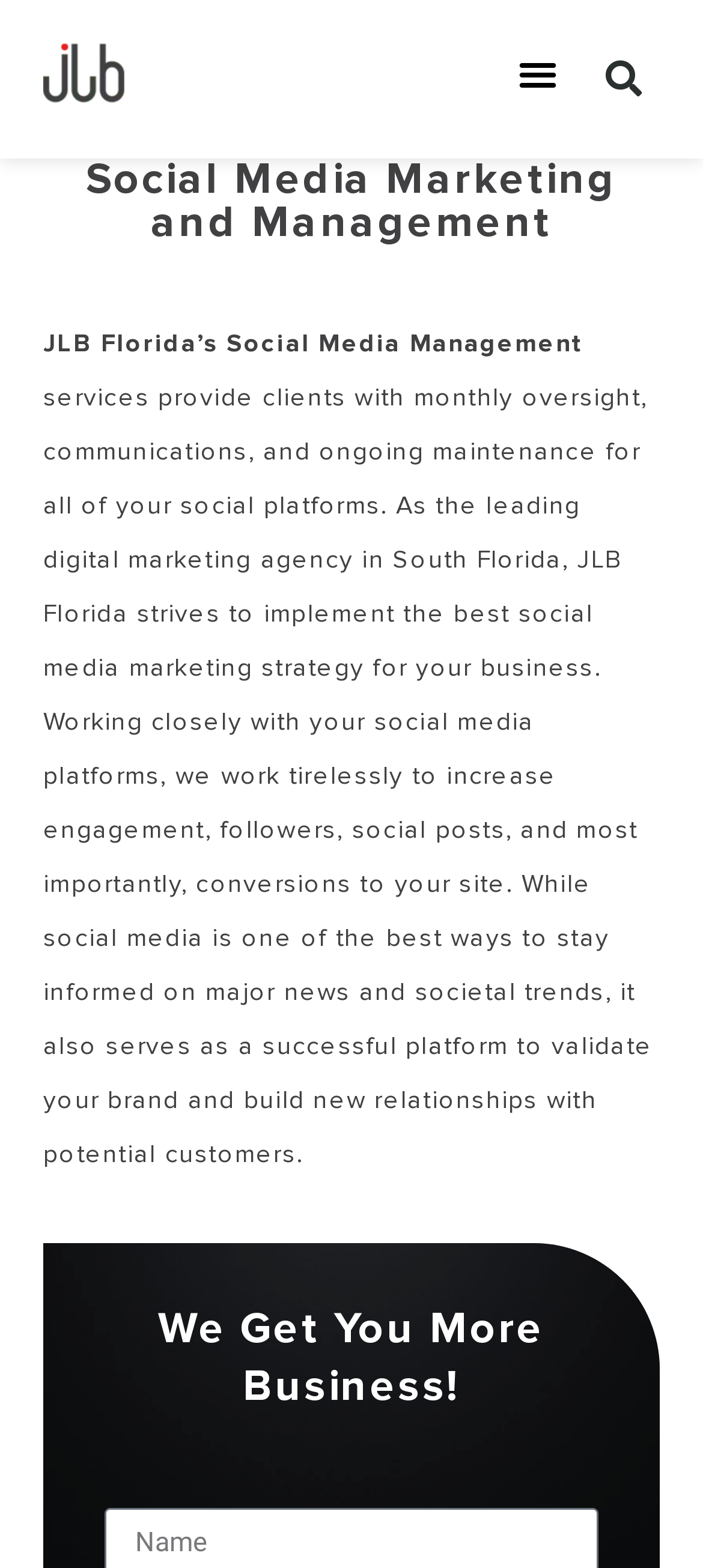What is the benefit of using social media for business?
Look at the screenshot and respond with one word or a short phrase.

Validate brand and build relationships